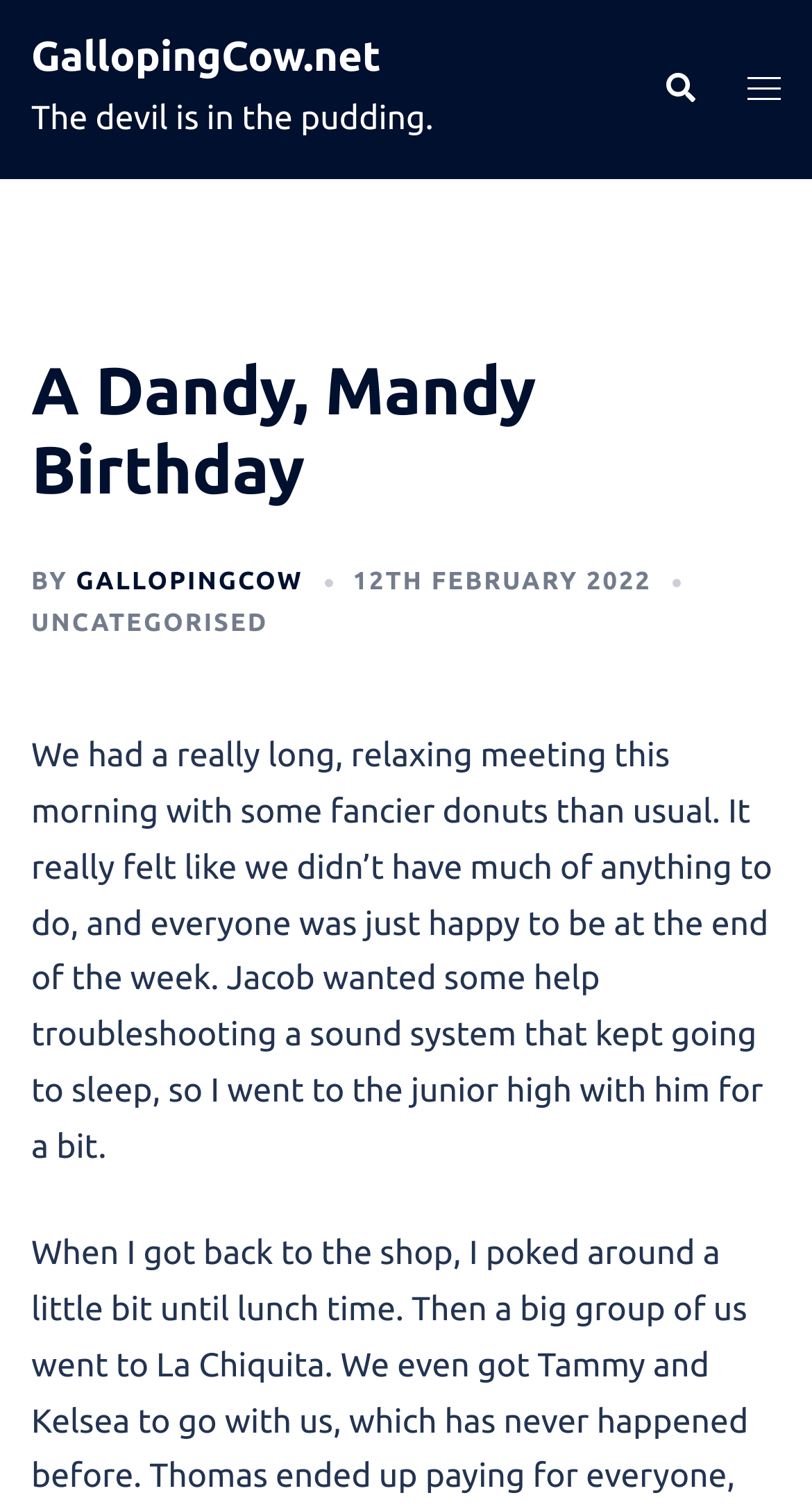Provide the bounding box coordinates of the HTML element described by the text: "Toggle menu".

[0.921, 0.041, 0.962, 0.078]